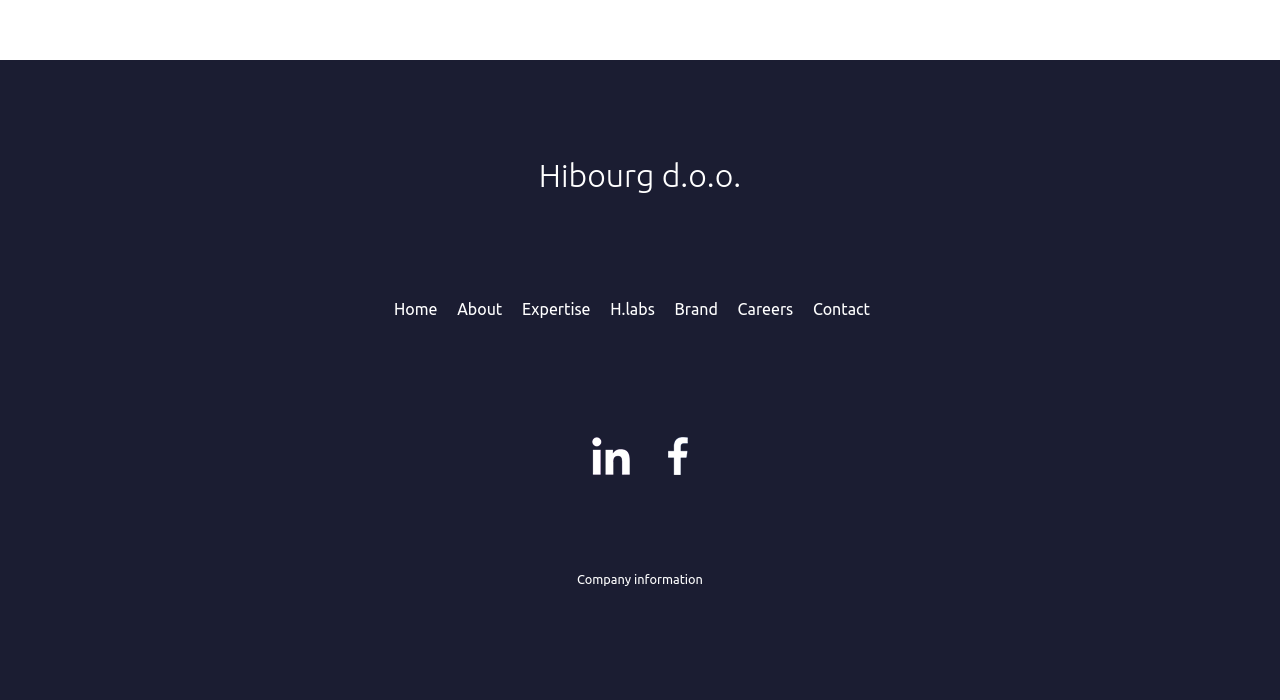Find the bounding box coordinates of the area that needs to be clicked in order to achieve the following instruction: "go to home page". The coordinates should be specified as four float numbers between 0 and 1, i.e., [left, top, right, bottom].

[0.308, 0.429, 0.342, 0.455]